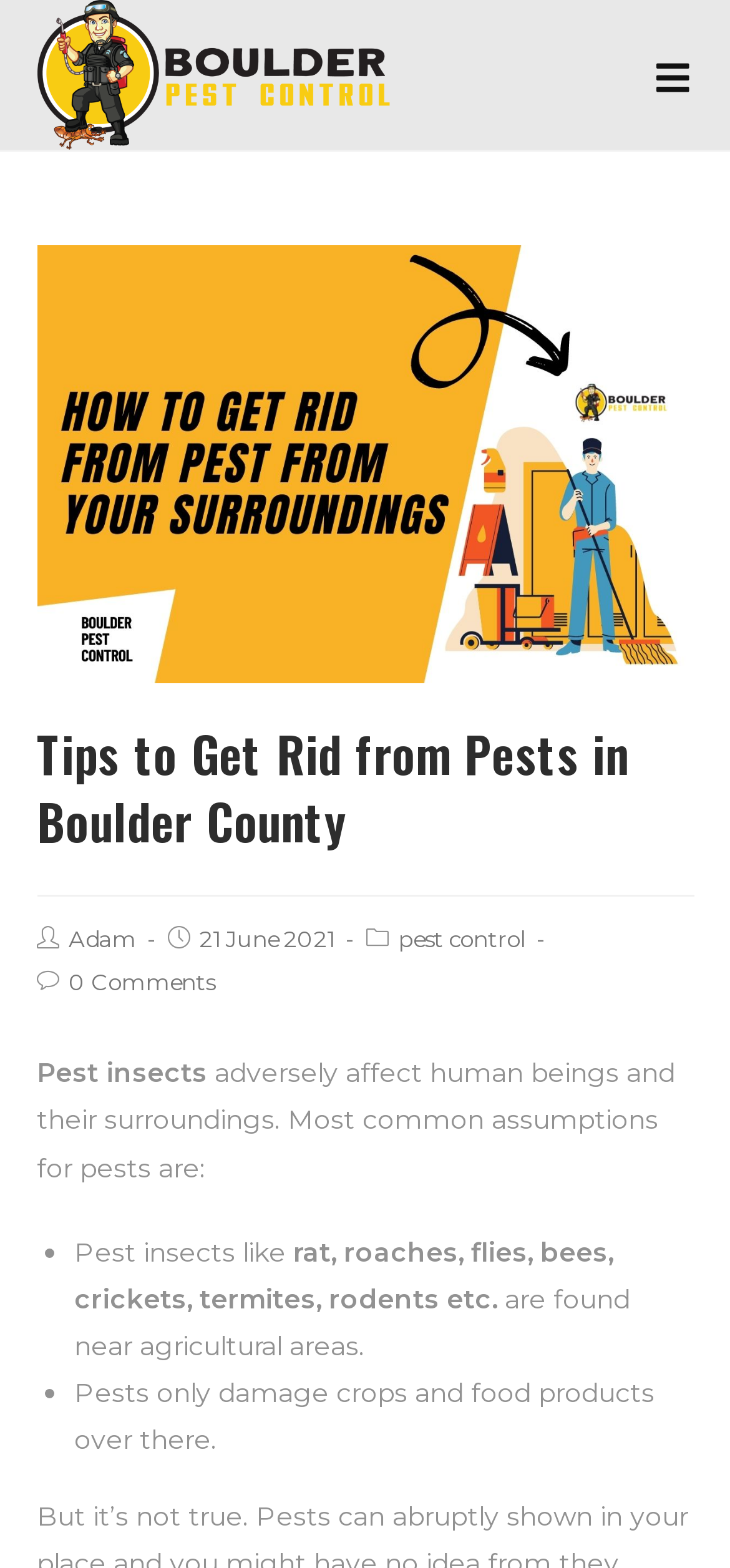Who wrote the article?
Look at the image and respond to the question as thoroughly as possible.

The author of the article is mentioned below the title of the article, and it is 'Adam', which is a link.